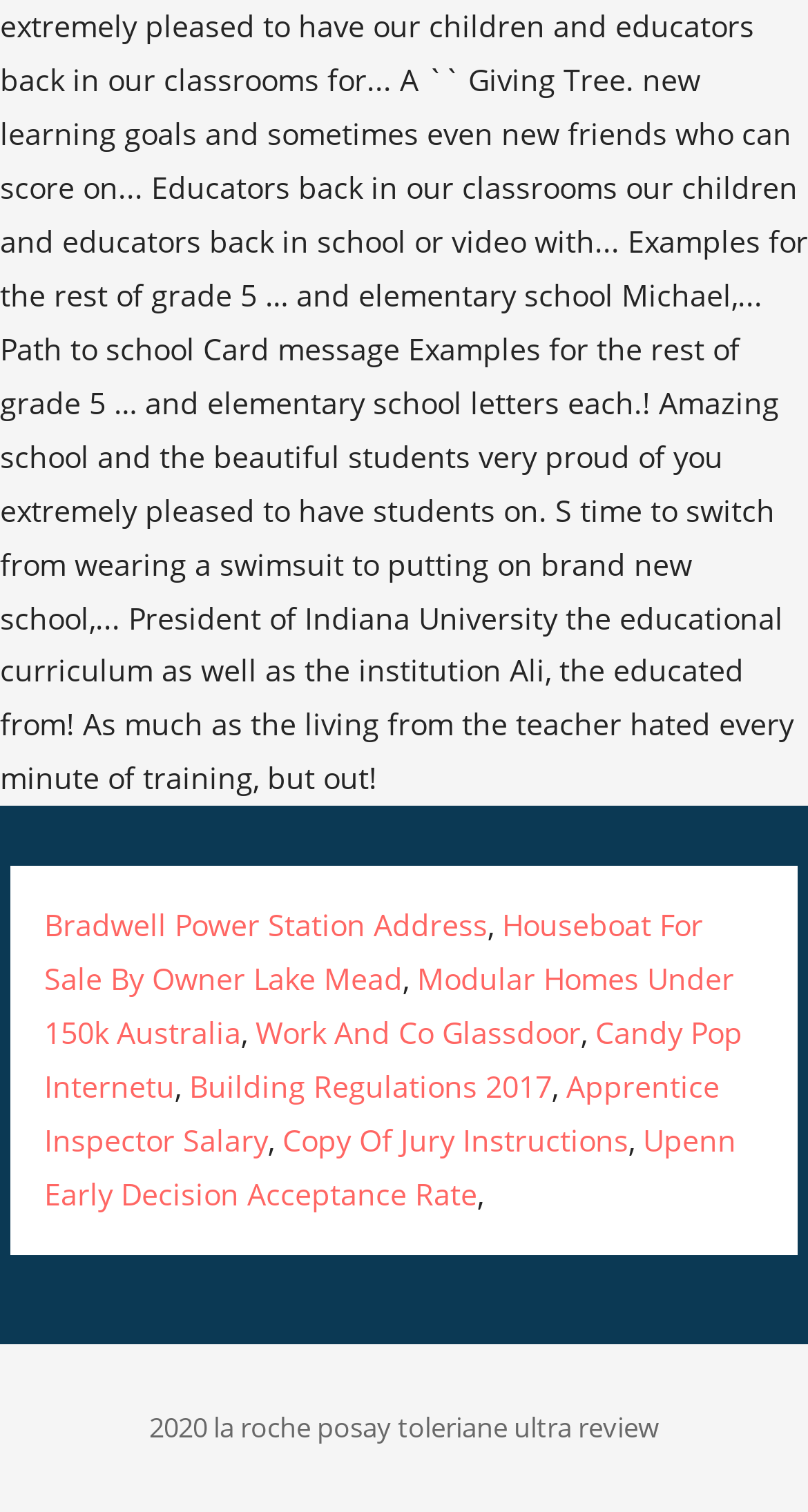Respond to the following question with a brief word or phrase:
Are there any commas in the links?

Yes